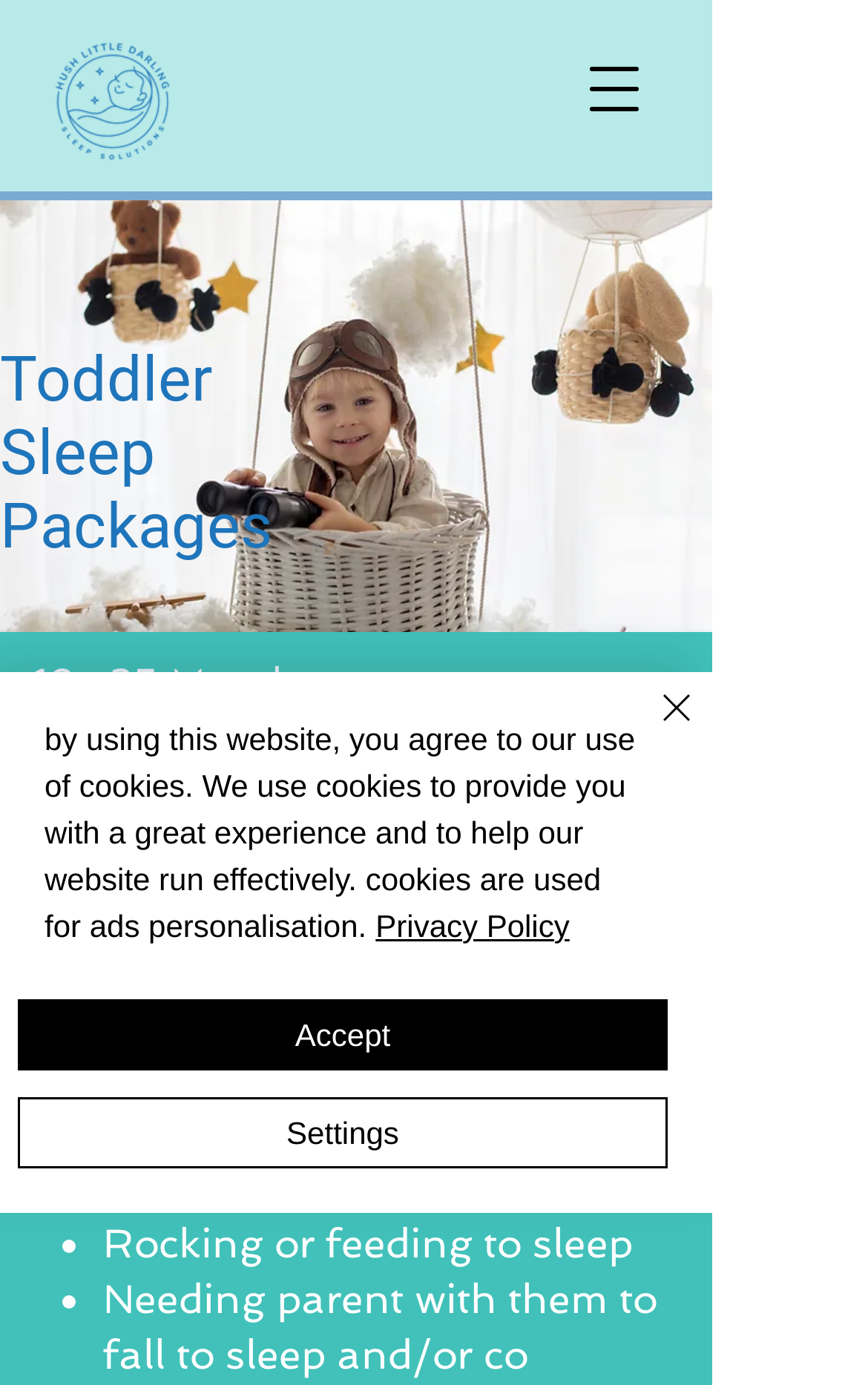Provide a brief response using a word or short phrase to this question:
What is the age range for the toddler sleep package?

18-35 months